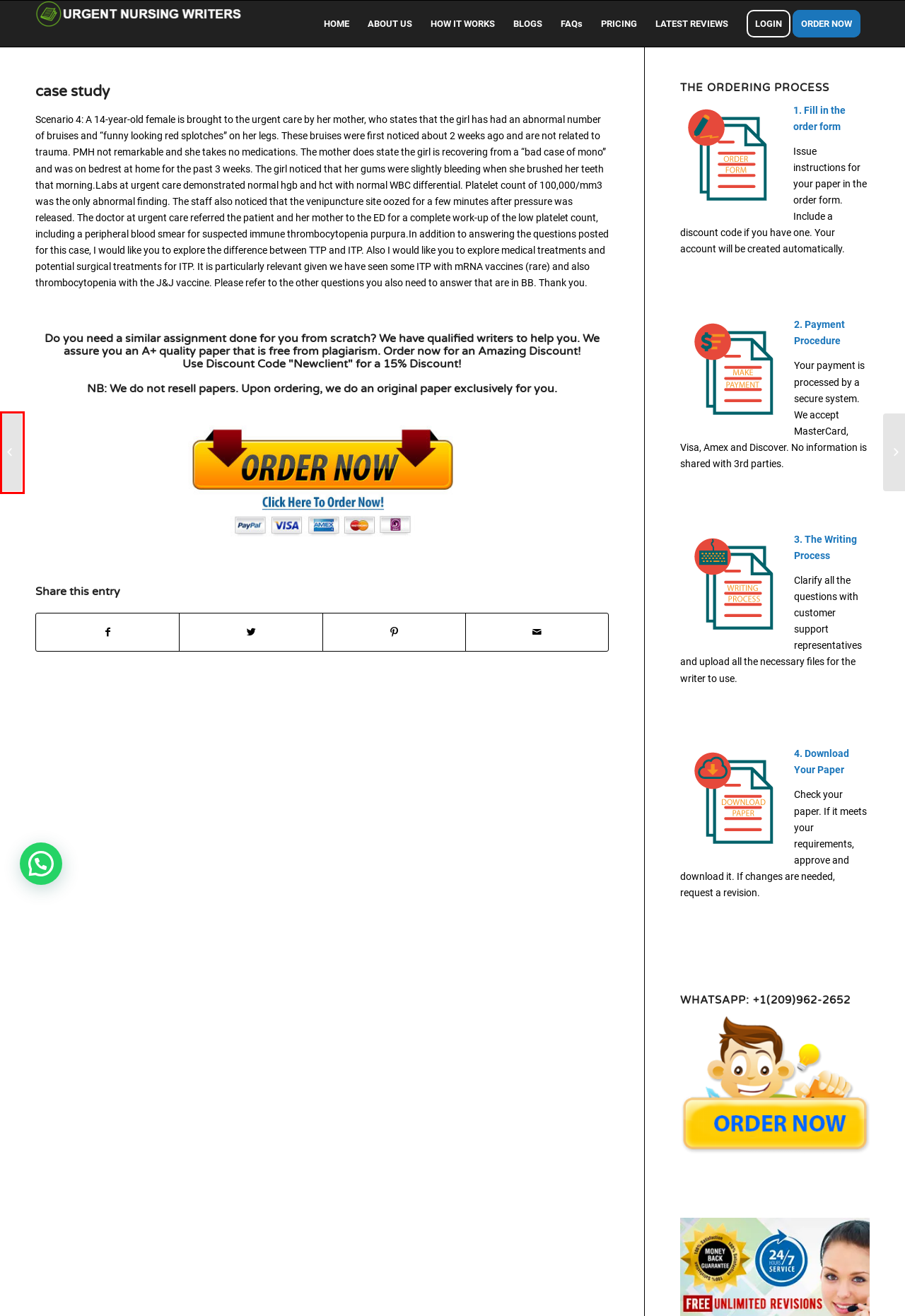Given a screenshot of a webpage featuring a red bounding box, identify the best matching webpage description for the new page after the element within the red box is clicked. Here are the options:
A. how to write persuasive job email - Urgent Nursing Writers
B. Premium Academic Writing Service - Urgent Nursing Writers
C. Pricing - Urgent Nursing Writers
D. HOW IT WORKS - Urgent Nursing Writers
E. FAQs - Urgent Nursing Writers
F. blogs - Urgent Nursing Writers
G. Order 1522331: Nursing Applying Ethical Strategies - Urgent Nursing Writers
H. 2Replies - Urgent Nursing Writers

H